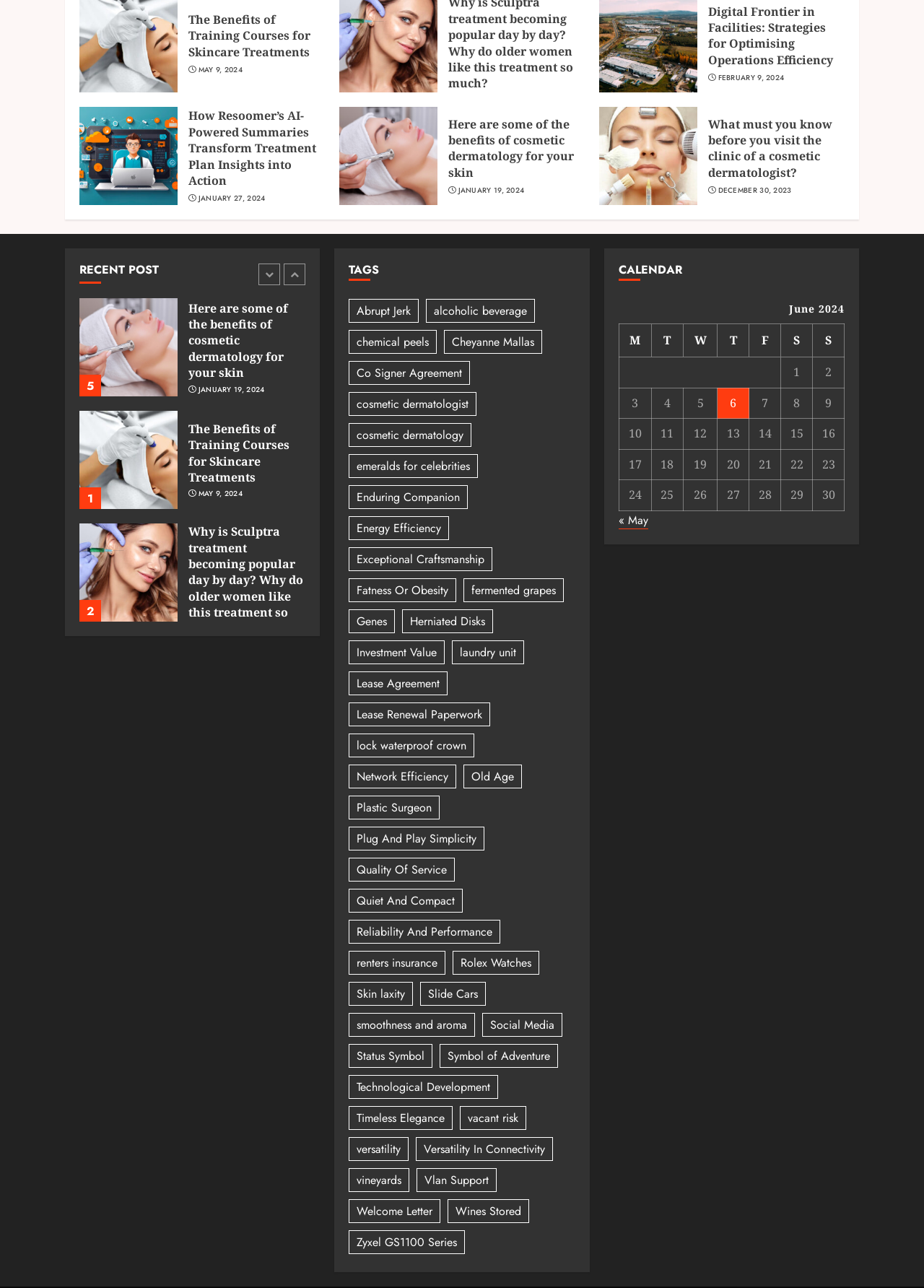Could you highlight the region that needs to be clicked to execute the instruction: "Read the 'How Resoomer’s AI-Powered Summaries Transform Treatment Plan Insights into Action' article"?

[0.204, 0.084, 0.352, 0.146]